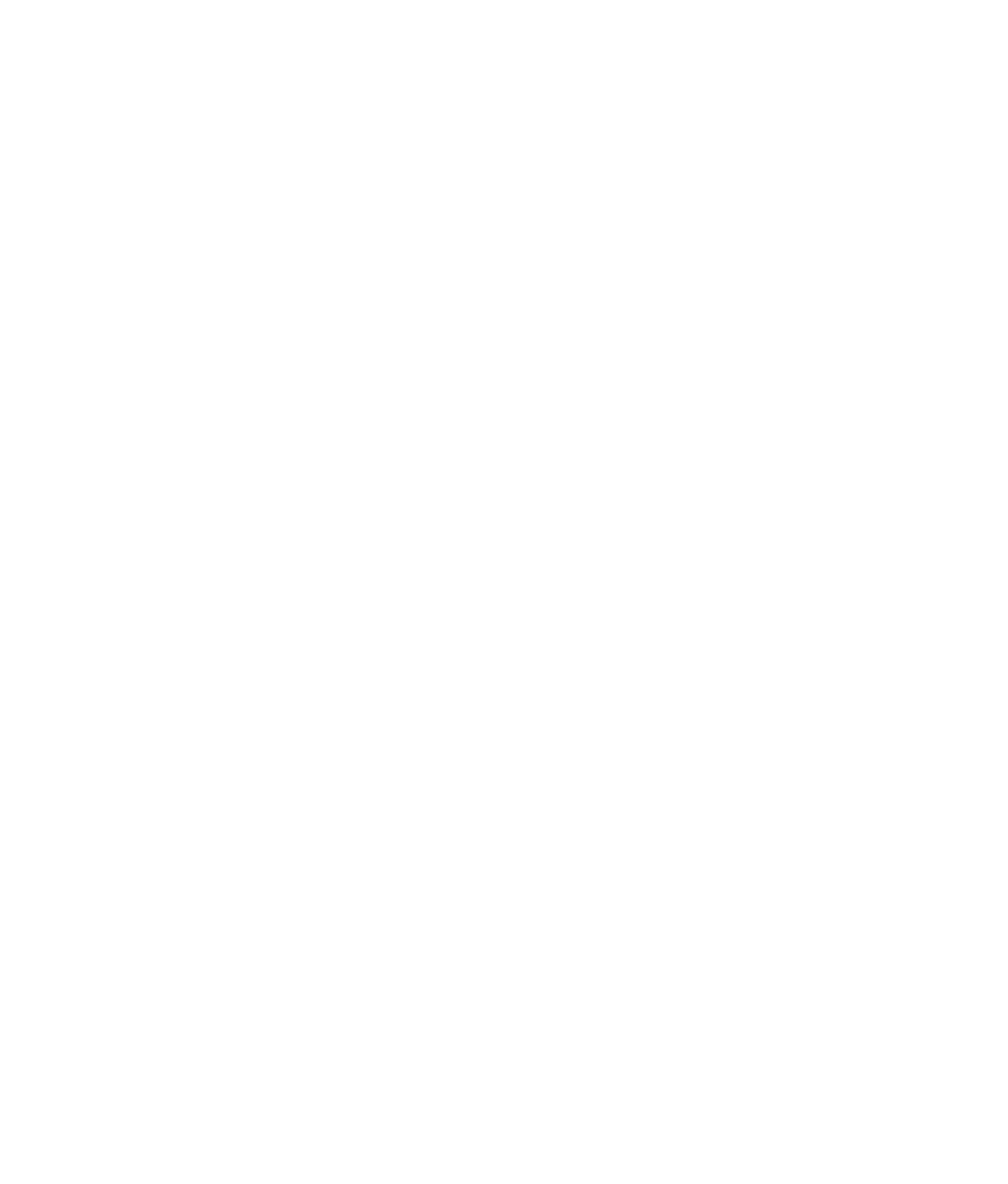Refer to the image and provide an in-depth answer to the question: 
What is the address of the company?

I found the address of the company in the static text element located at the bottom of the webpage, which is part of the address section. The full address is 'Ullevi House, Greenbank Crescent, East Tullos, Aberdeen, AB12 3BG, Scotland, UK.'